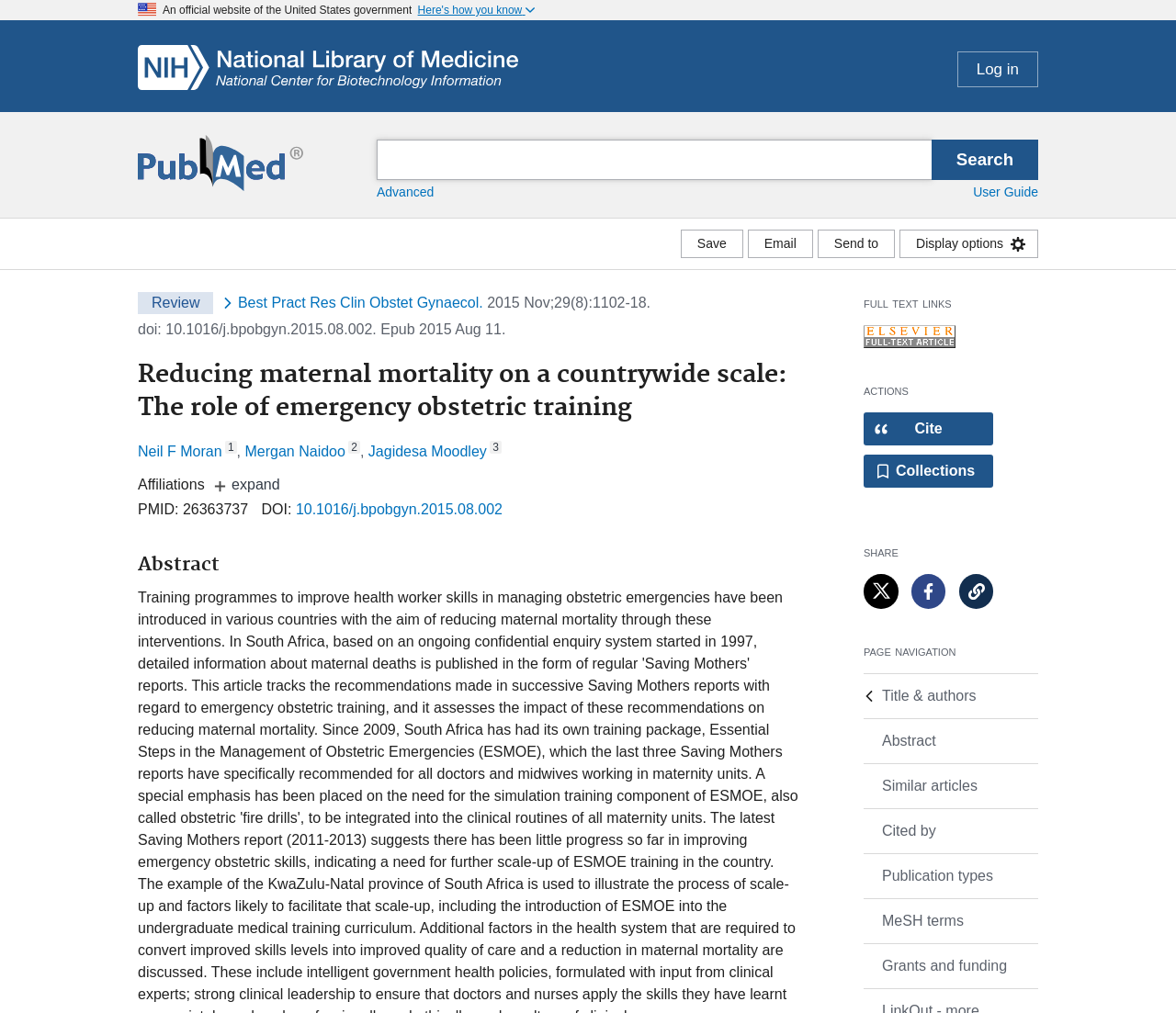Determine the coordinates of the bounding box that should be clicked to complete the instruction: "Log in". The coordinates should be represented by four float numbers between 0 and 1: [left, top, right, bottom].

[0.814, 0.051, 0.883, 0.086]